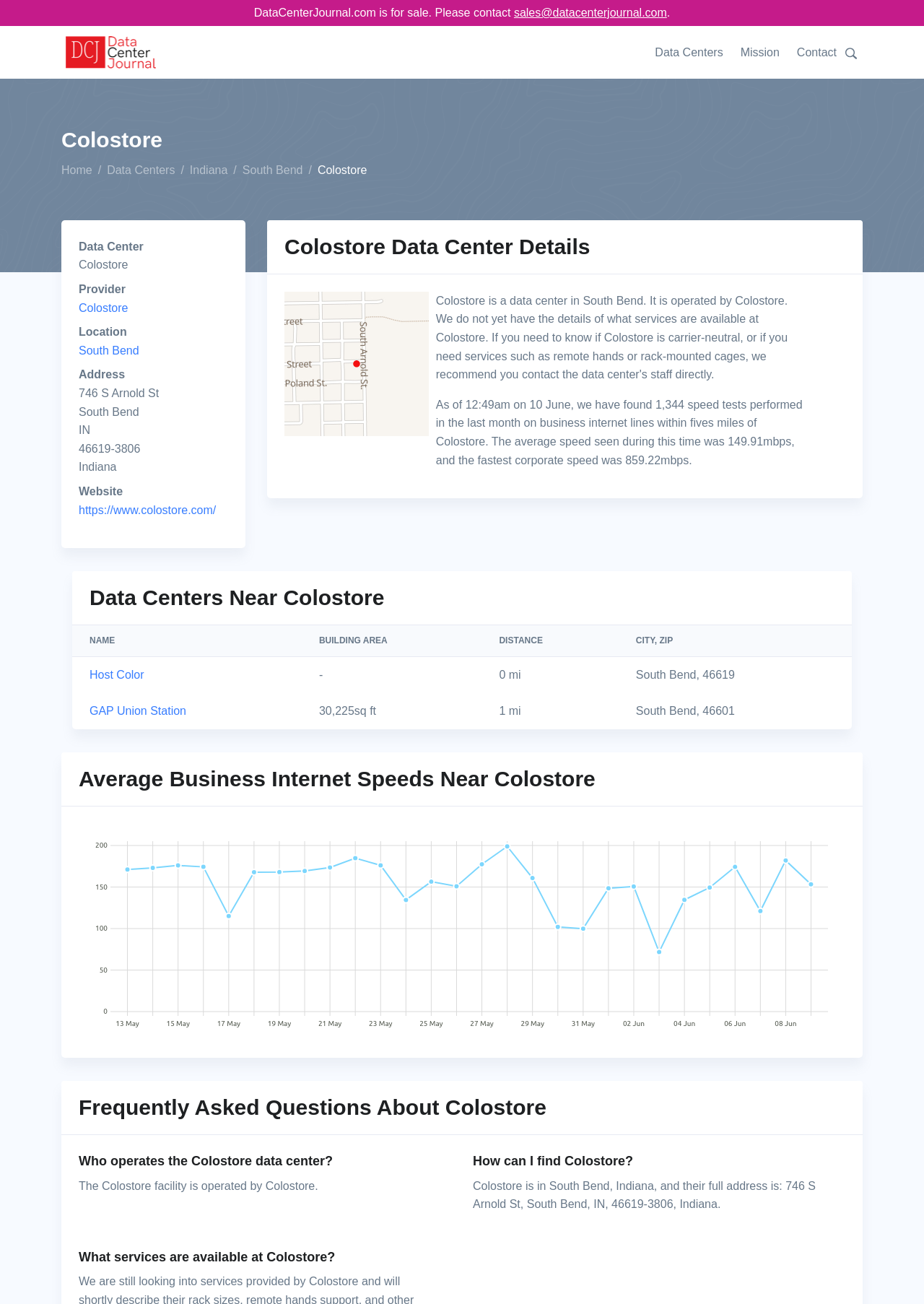What is the website of Colostore?
Please use the image to deliver a detailed and complete answer.

The website of Colostore can be found in the description list detail 'https://www.colostore.com/' which is associated with the term 'Website'.